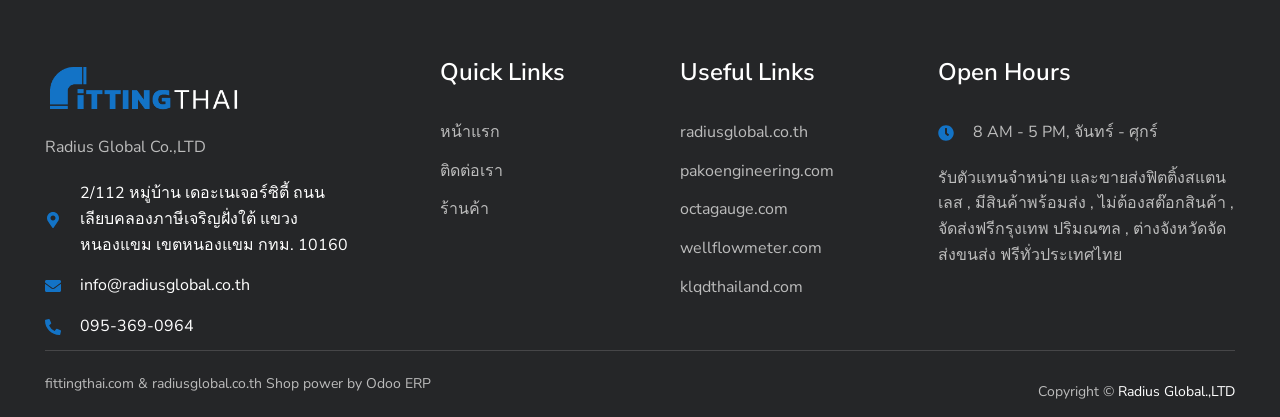Please identify the bounding box coordinates of the region to click in order to complete the task: "Visit the 'radiusglobal.co.th' website". The coordinates must be four float numbers between 0 and 1, specified as [left, top, right, bottom].

[0.531, 0.288, 0.733, 0.35]